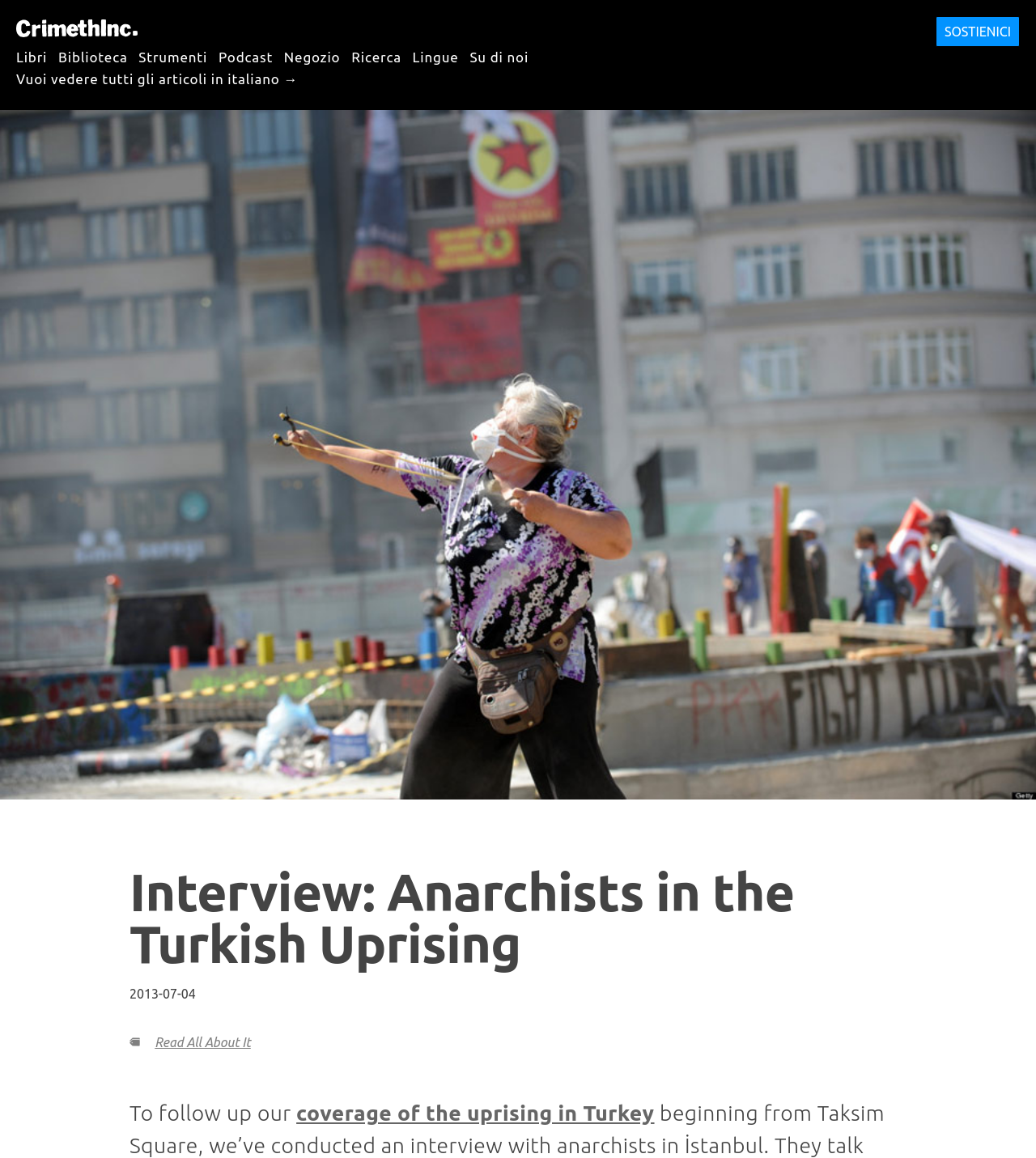Please determine the heading text of this webpage.

Interview: Anarchists in the Turkish Uprising